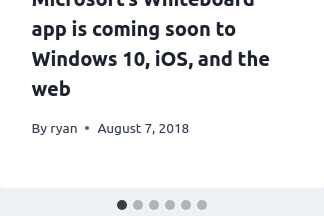On how many platforms will the Whiteboard app be available?
Answer the question with a single word or phrase derived from the image.

Three